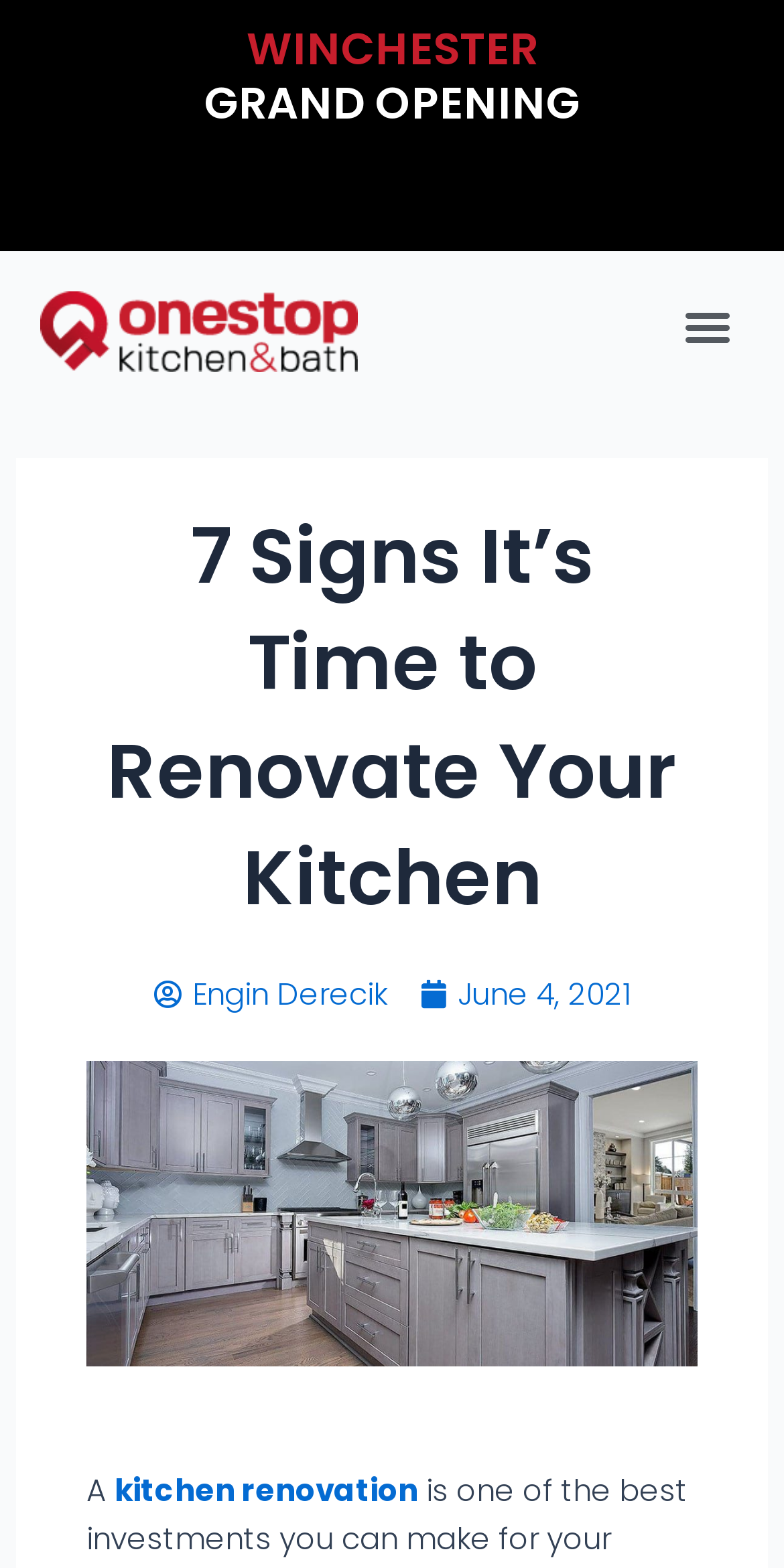What is the title of the article?
Answer the question with as much detail as you can, using the image as a reference.

I found the title by looking at the heading element which contains the text '7 Signs It’s Time to Renovate Your Kitchen'.